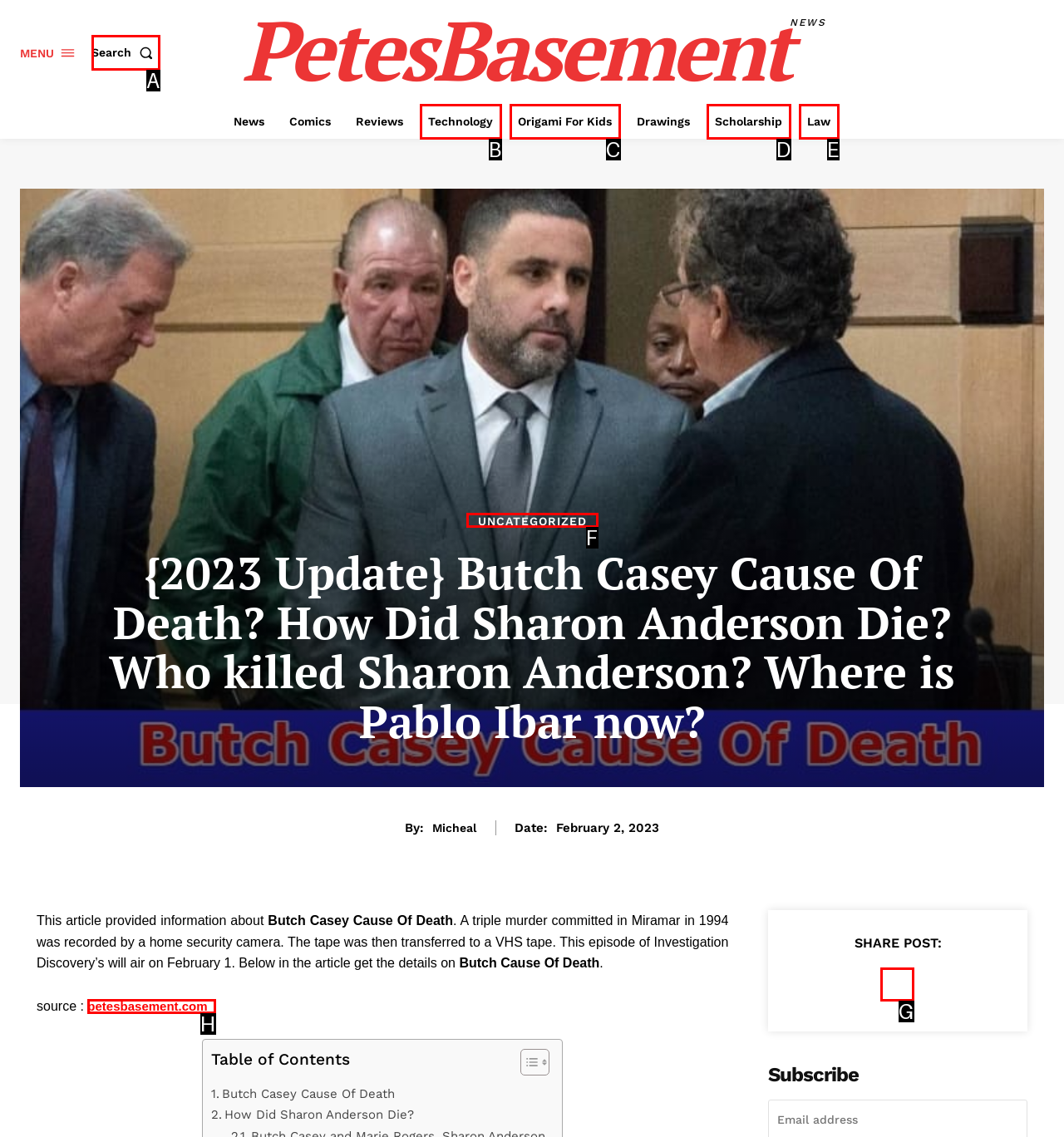Identify which HTML element matches the description: Origami For Kids. Answer with the correct option's letter.

C